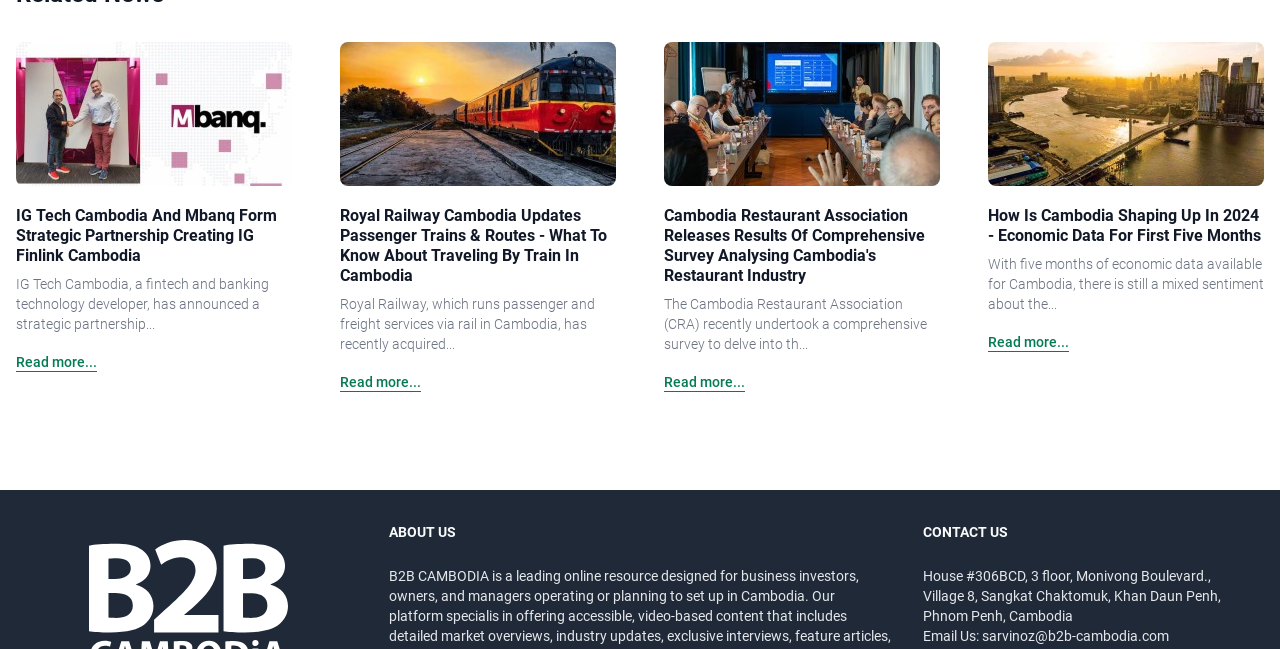Reply to the question with a single word or phrase:
How many articles are on this webpage?

4